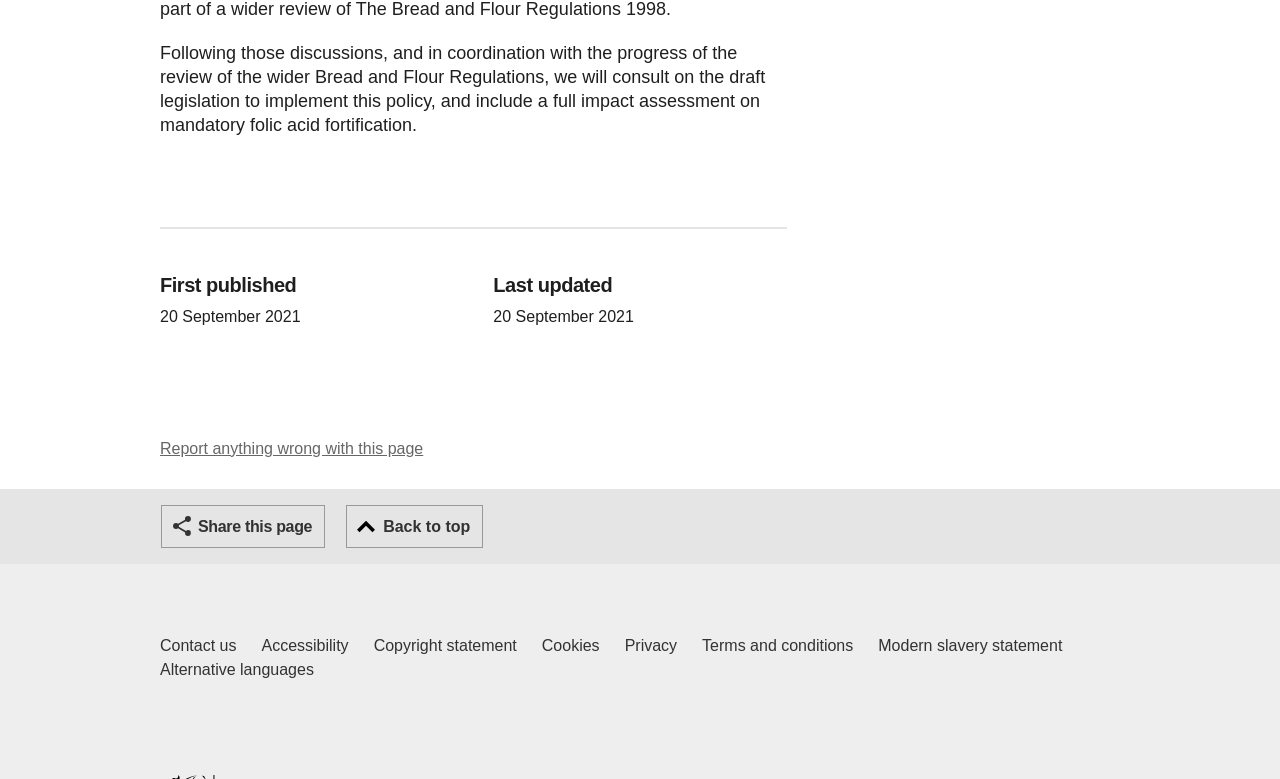Please identify the bounding box coordinates of the clickable region that I should interact with to perform the following instruction: "Contact us Welsh Government and our main services". The coordinates should be expressed as four float numbers between 0 and 1, i.e., [left, top, right, bottom].

[0.125, 0.814, 0.185, 0.845]